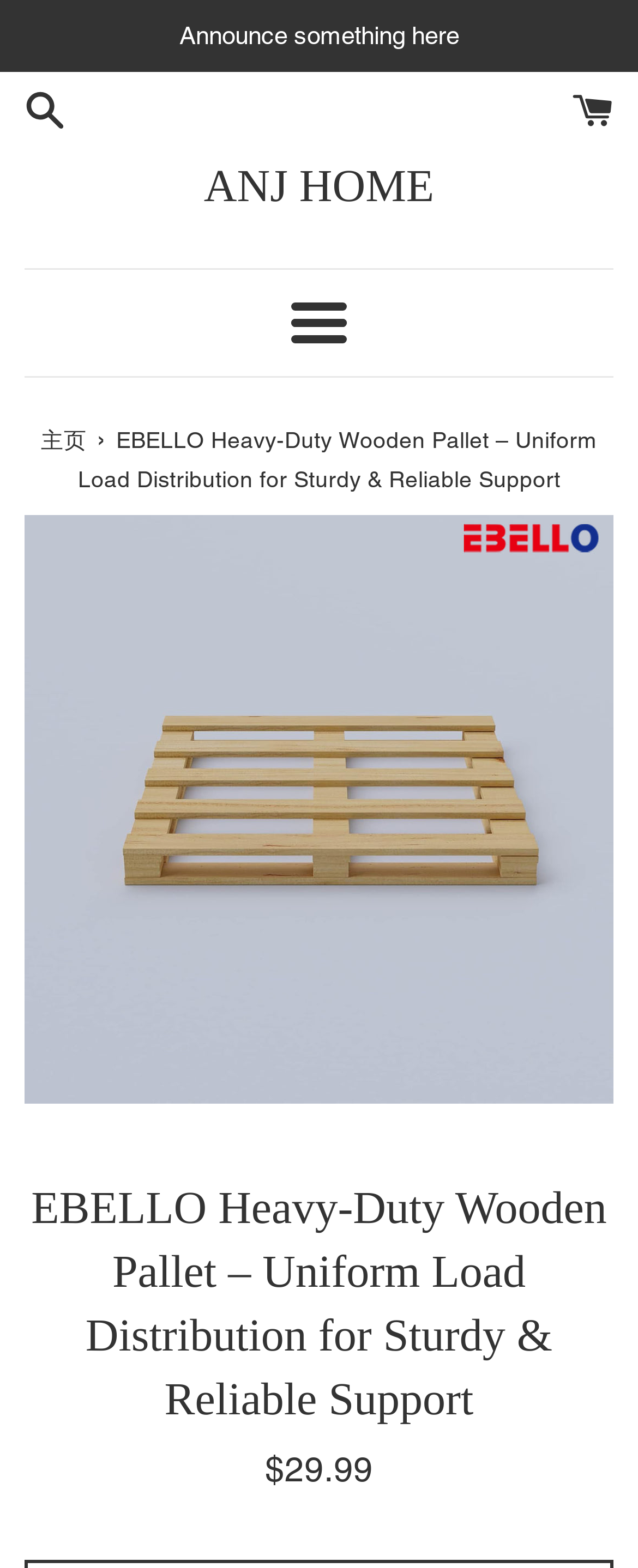Extract the bounding box coordinates of the UI element described: "菜单". Provide the coordinates in the format [left, top, right, bottom] with values ranging from 0 to 1.

[0.457, 0.193, 0.543, 0.219]